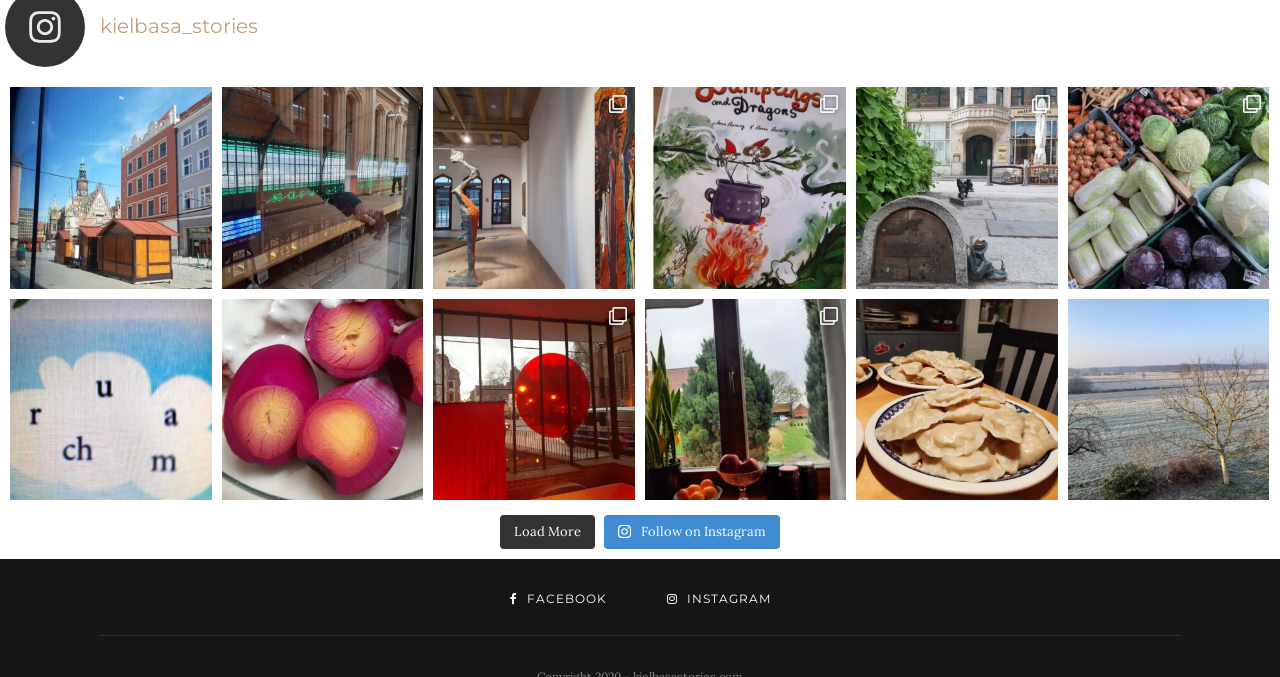Could you specify the bounding box coordinates for the clickable section to complete the following instruction: "Click on the first post"?

[0.008, 0.129, 0.165, 0.426]